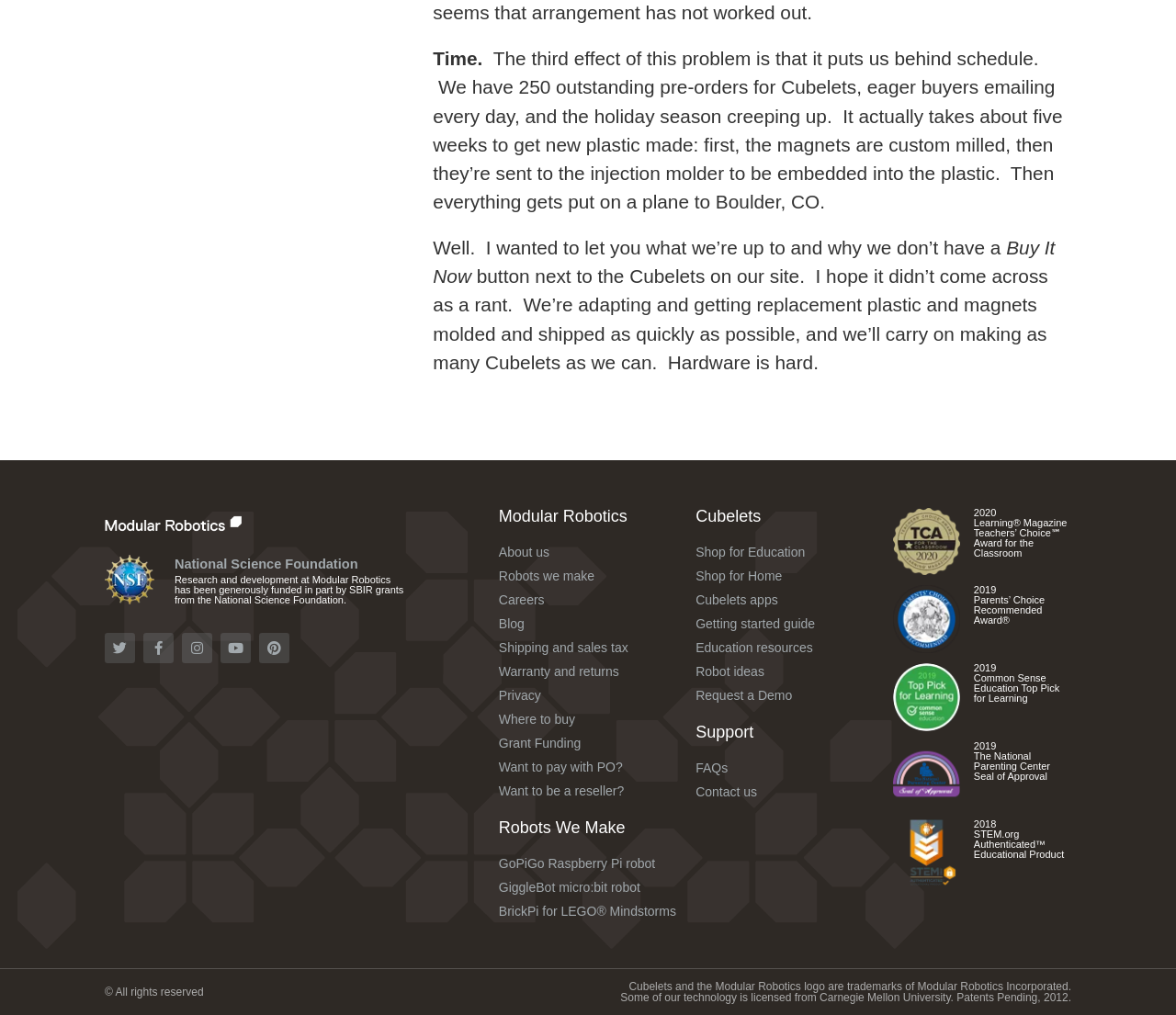Answer briefly with one word or phrase:
What is the purpose of the 'Buy It Now' button?

To purchase Cubelets